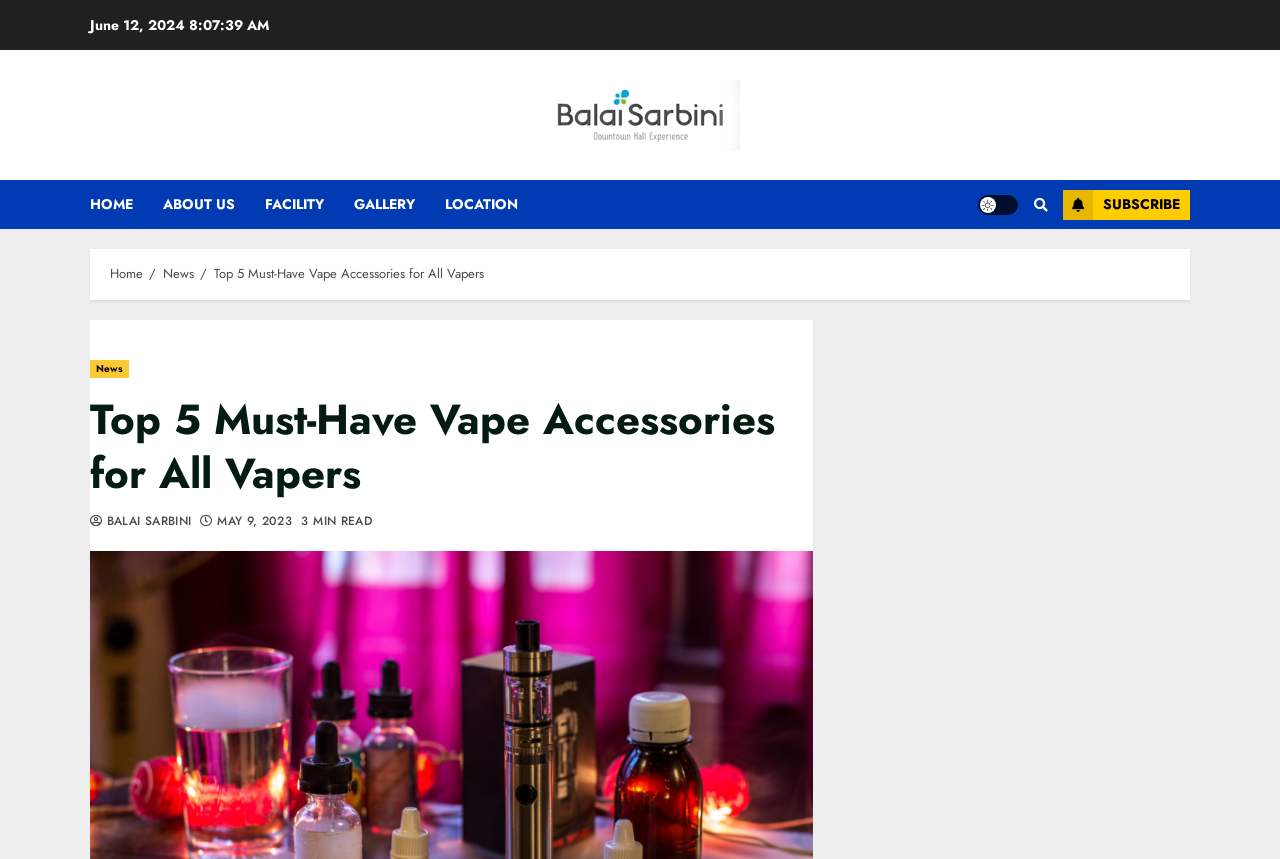Locate the bounding box coordinates of the clickable part needed for the task: "Click on the 'Home' link".

None